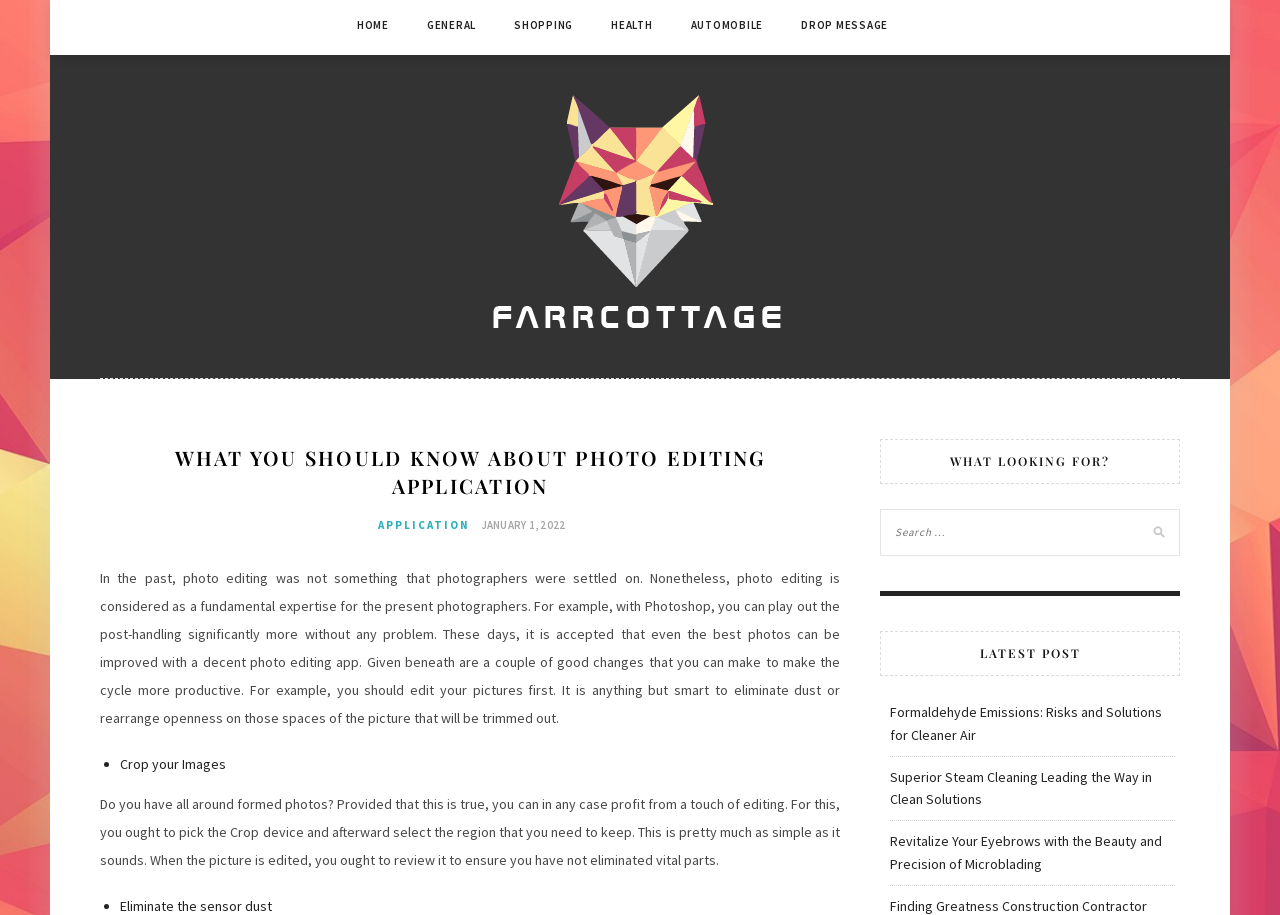Identify the bounding box coordinates for the element that needs to be clicked to fulfill this instruction: "Check the news by category". Provide the coordinates in the format of four float numbers between 0 and 1: [left, top, right, bottom].

None